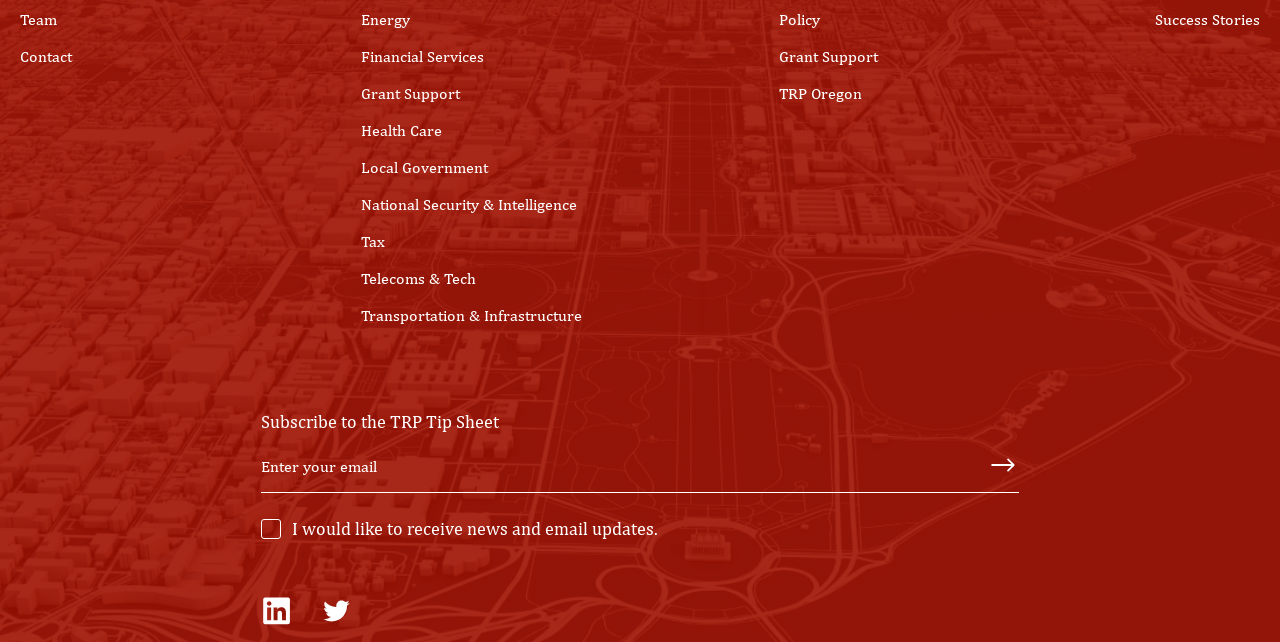Determine the bounding box coordinates for the element that should be clicked to follow this instruction: "Click on the 'Success Stories' link". The coordinates should be given as four float numbers between 0 and 1, in the format [left, top, right, bottom].

[0.902, 0.016, 0.984, 0.045]